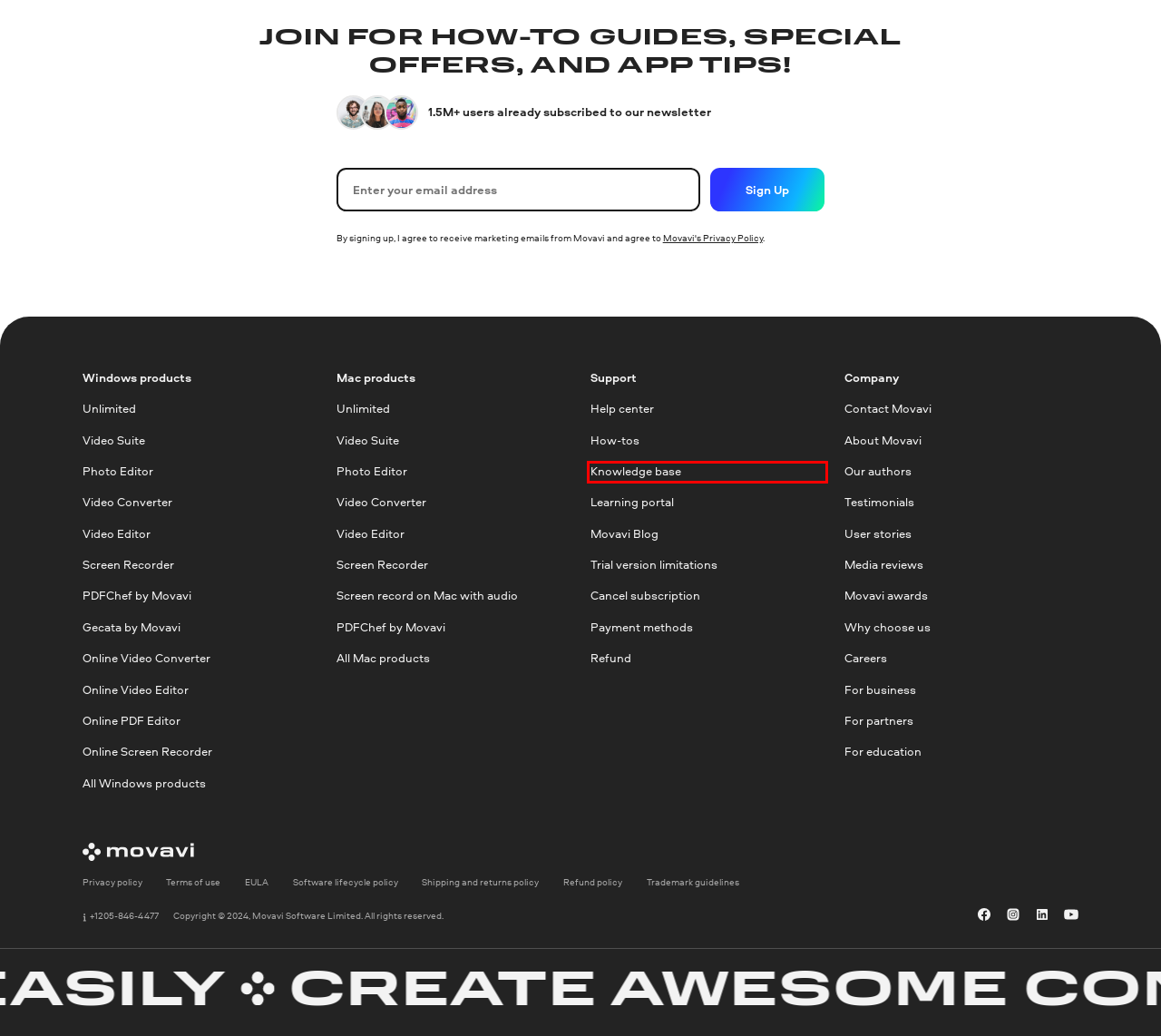Observe the provided screenshot of a webpage that has a red rectangle bounding box. Determine the webpage description that best matches the new webpage after clicking the element inside the red bounding box. Here are the candidates:
A. Online Video Converter | Convert Video & Audio for Free
B. Privacy Policy – Movavi
C. Video Creator for Mac by Movavi | How to Create a Video on Mac
D. Free PDF Tools & Online PDF Converters – PDFChef
E. Support : Movavi Support
F. Movavi Blog – Your Guide to Creative Video Making and Photography
G. Movavi Lifecycle Policy
H. Submit a ticket : Movavi Support

E